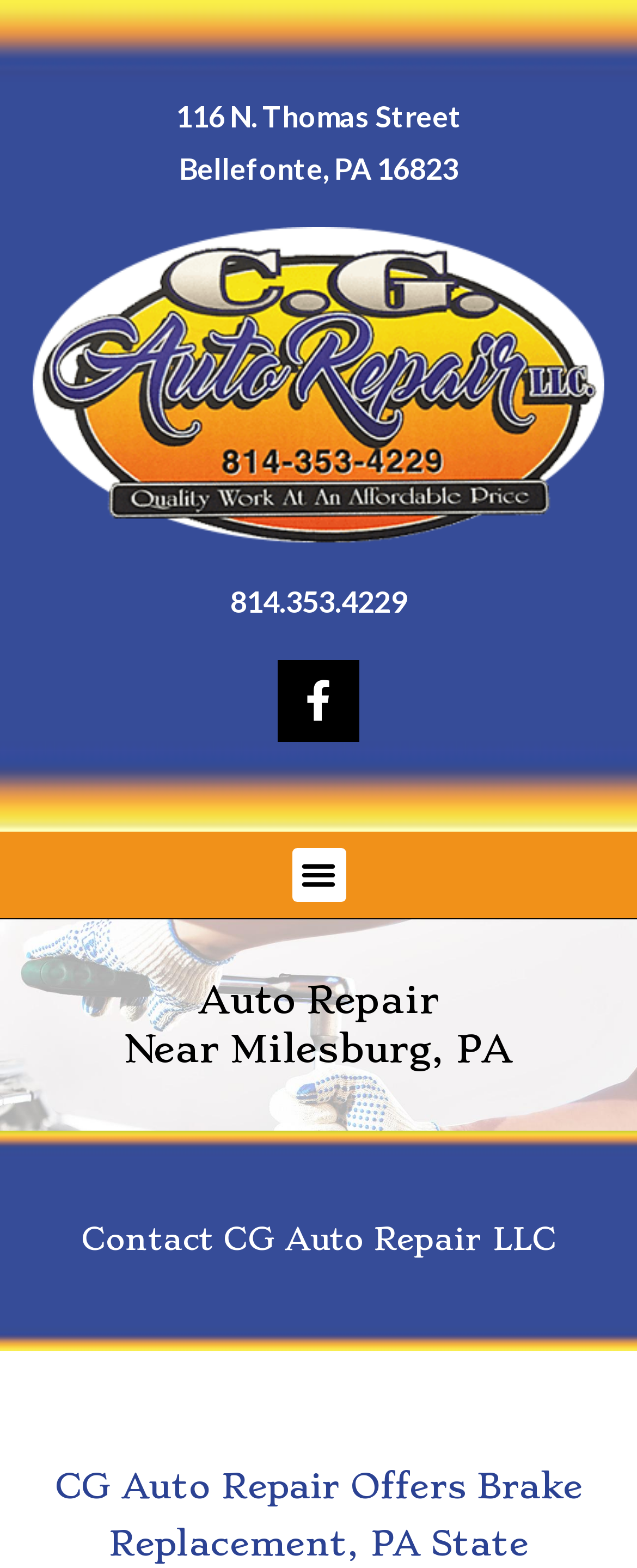Please locate and retrieve the main header text of the webpage.

Auto Repair
Near Milesburg, PA